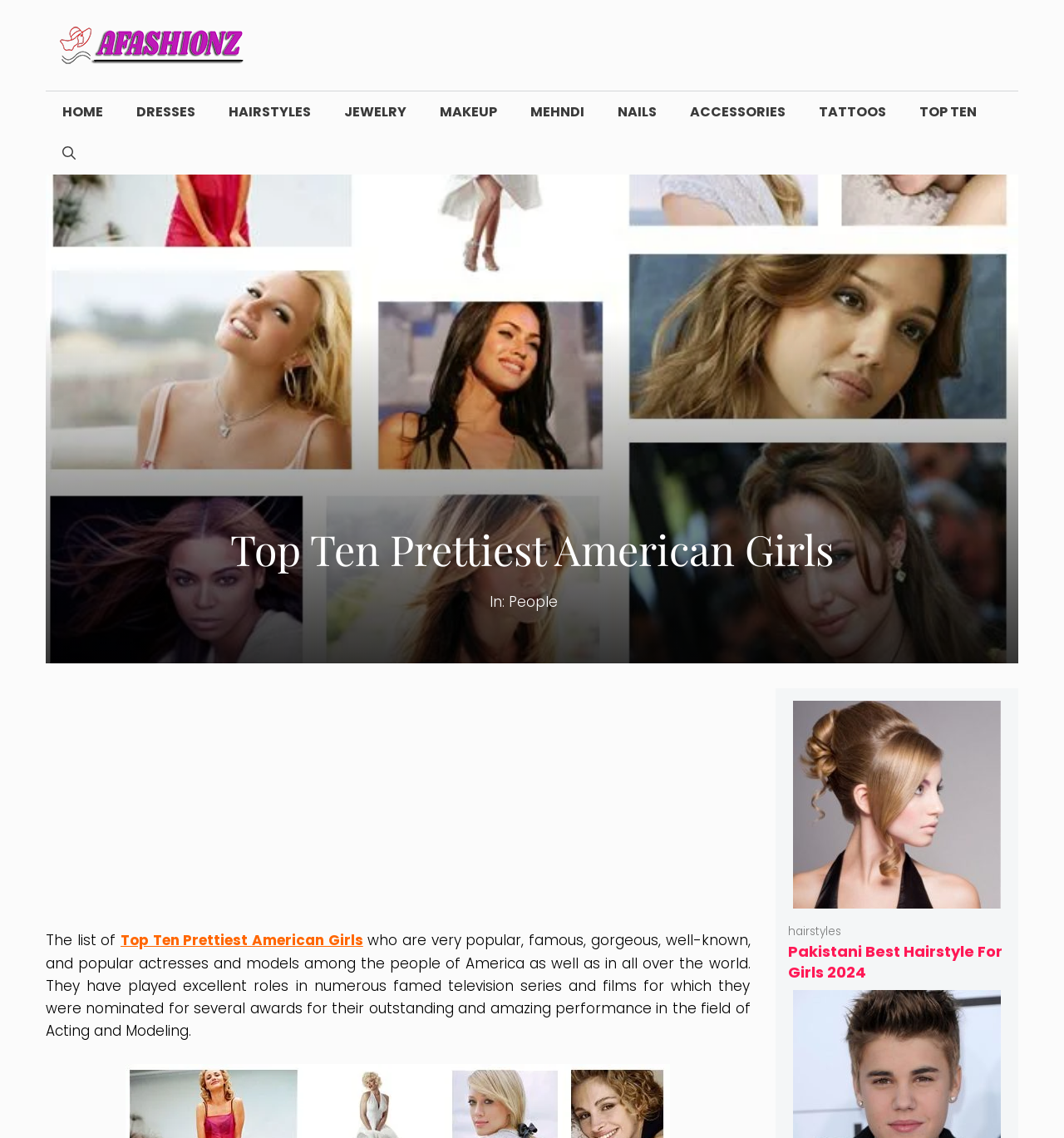Please provide a brief answer to the question using only one word or phrase: 
How many sections are there on the webpage?

3